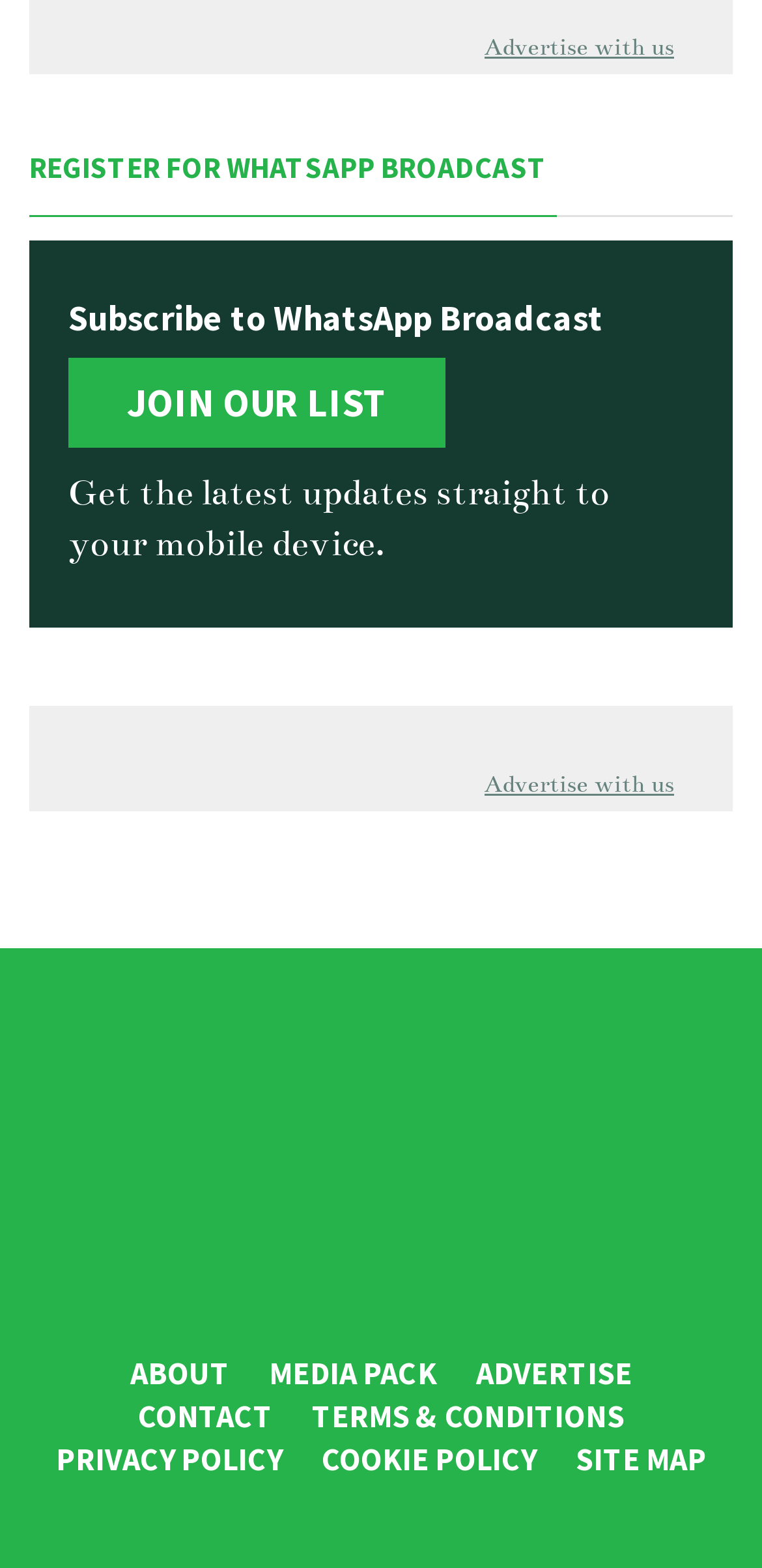Answer the question in one word or a short phrase:
What are the other sections of this webpage?

About, Media Pack, Advertise, Contact, etc.